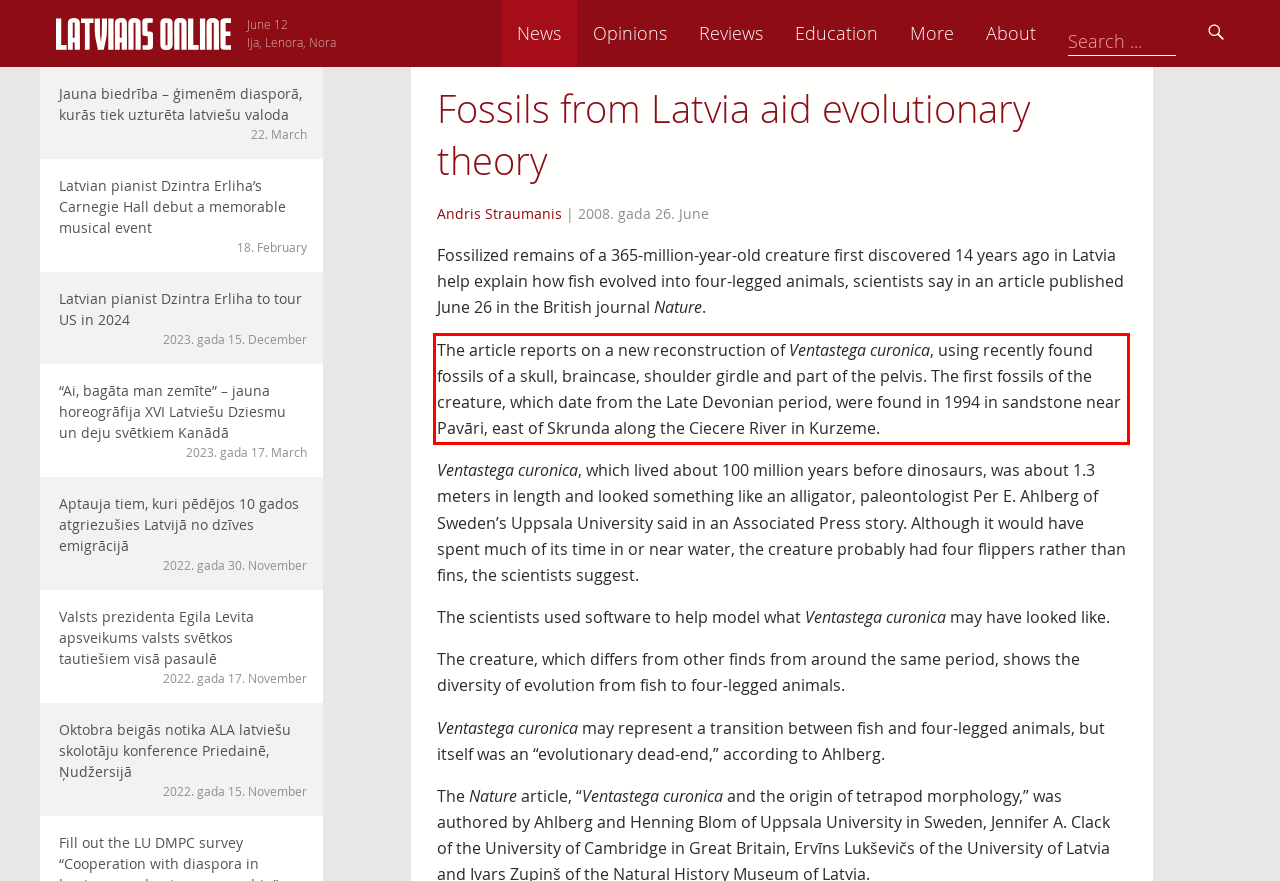Observe the screenshot of the webpage that includes a red rectangle bounding box. Conduct OCR on the content inside this red bounding box and generate the text.

The article reports on a new reconstruction of Ventastega curonica, using recently found fossils of a skull, braincase, shoulder girdle and part of the pelvis. The first fossils of the creature, which date from the Late Devonian period, were found in 1994 in sandstone near Pavāri, east of Skrunda along the Ciecere River in Kurzeme.